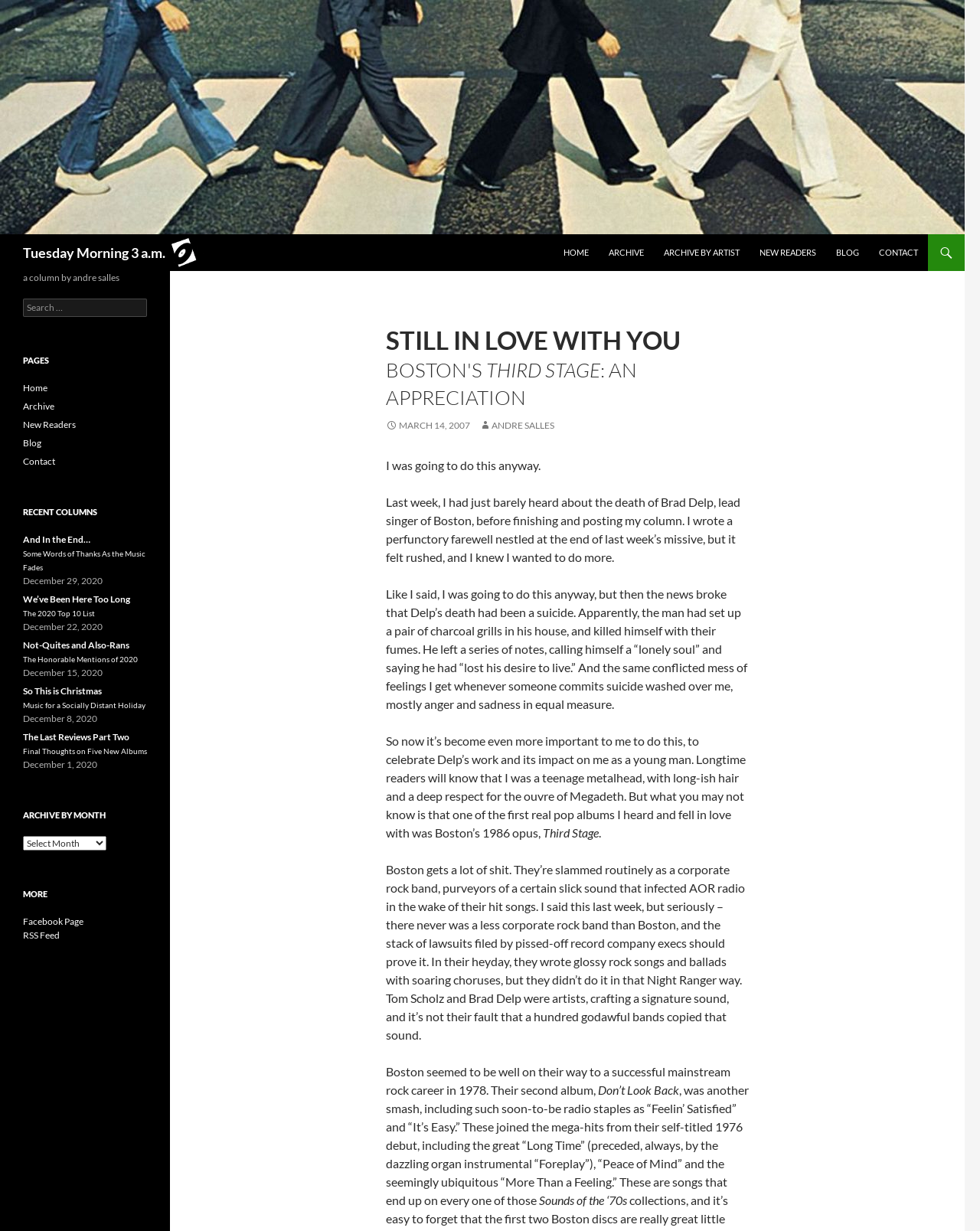Specify the bounding box coordinates of the area that needs to be clicked to achieve the following instruction: "Click on Customized Seamless Solutions link".

None